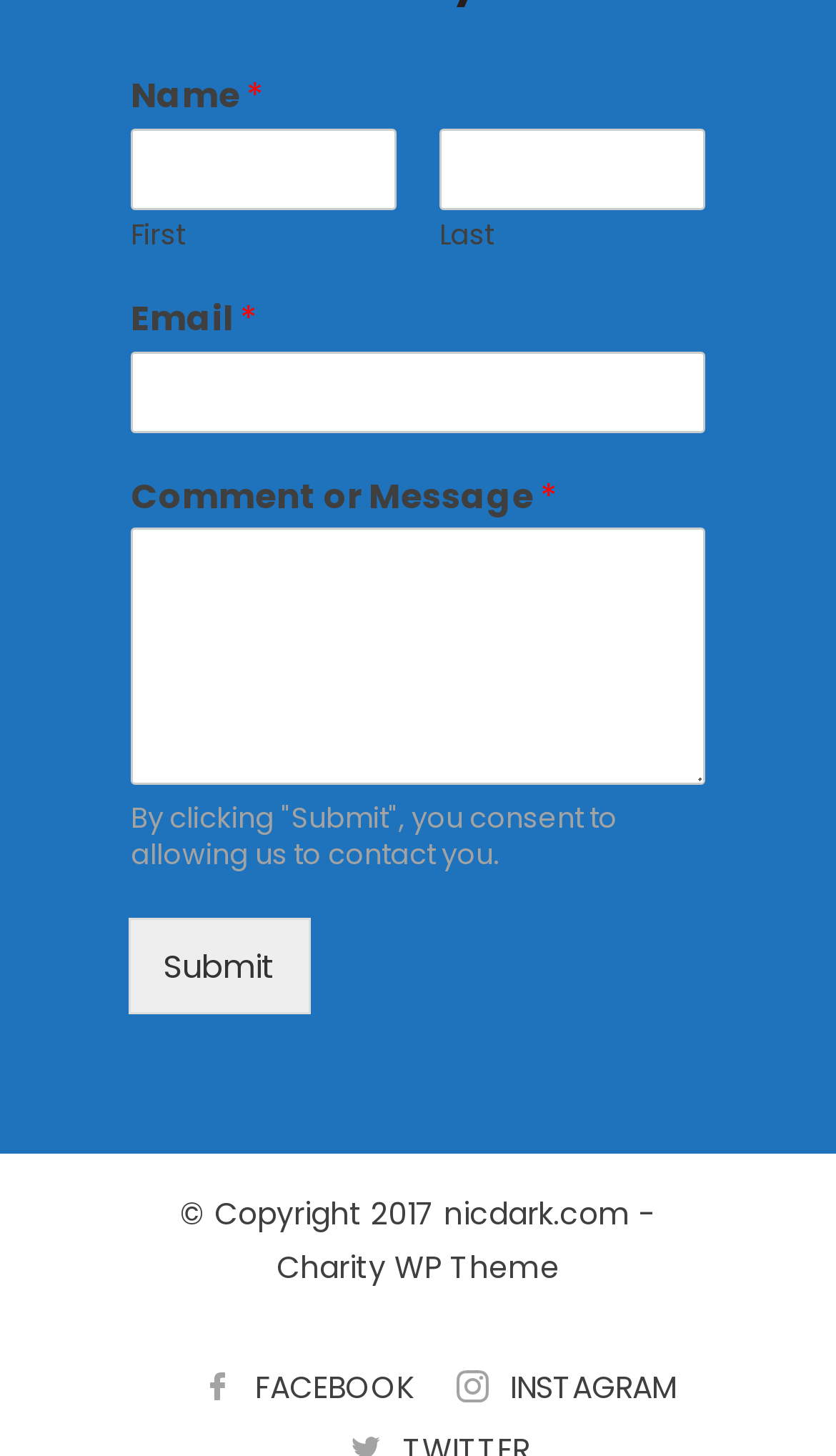How many social media links are there?
Answer with a single word or phrase by referring to the visual content.

2